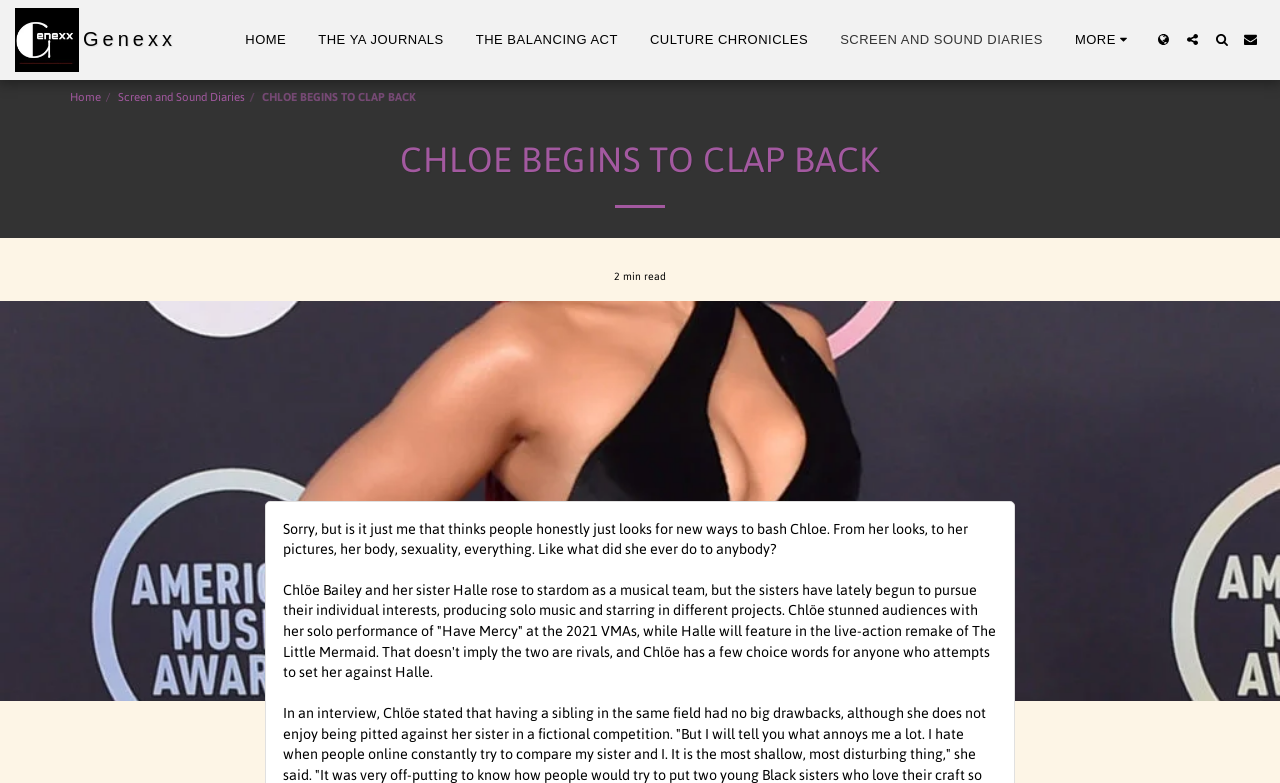Please locate the bounding box coordinates of the element's region that needs to be clicked to follow the instruction: "Read the article CHLOE BEGINS TO CLAP BACK". The bounding box coordinates should be provided as four float numbers between 0 and 1, i.e., [left, top, right, bottom].

[0.055, 0.172, 0.945, 0.237]